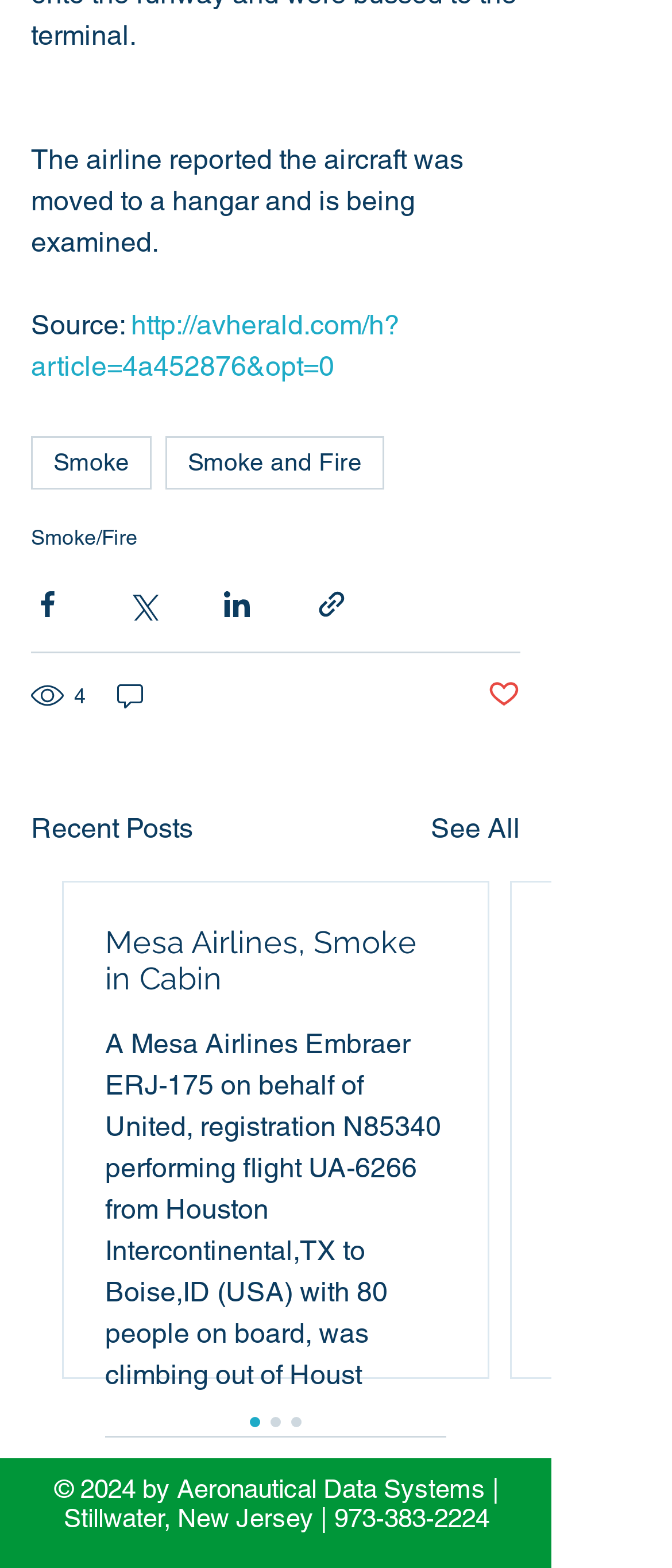Identify the bounding box coordinates necessary to click and complete the given instruction: "View recent posts".

[0.046, 0.516, 0.287, 0.542]